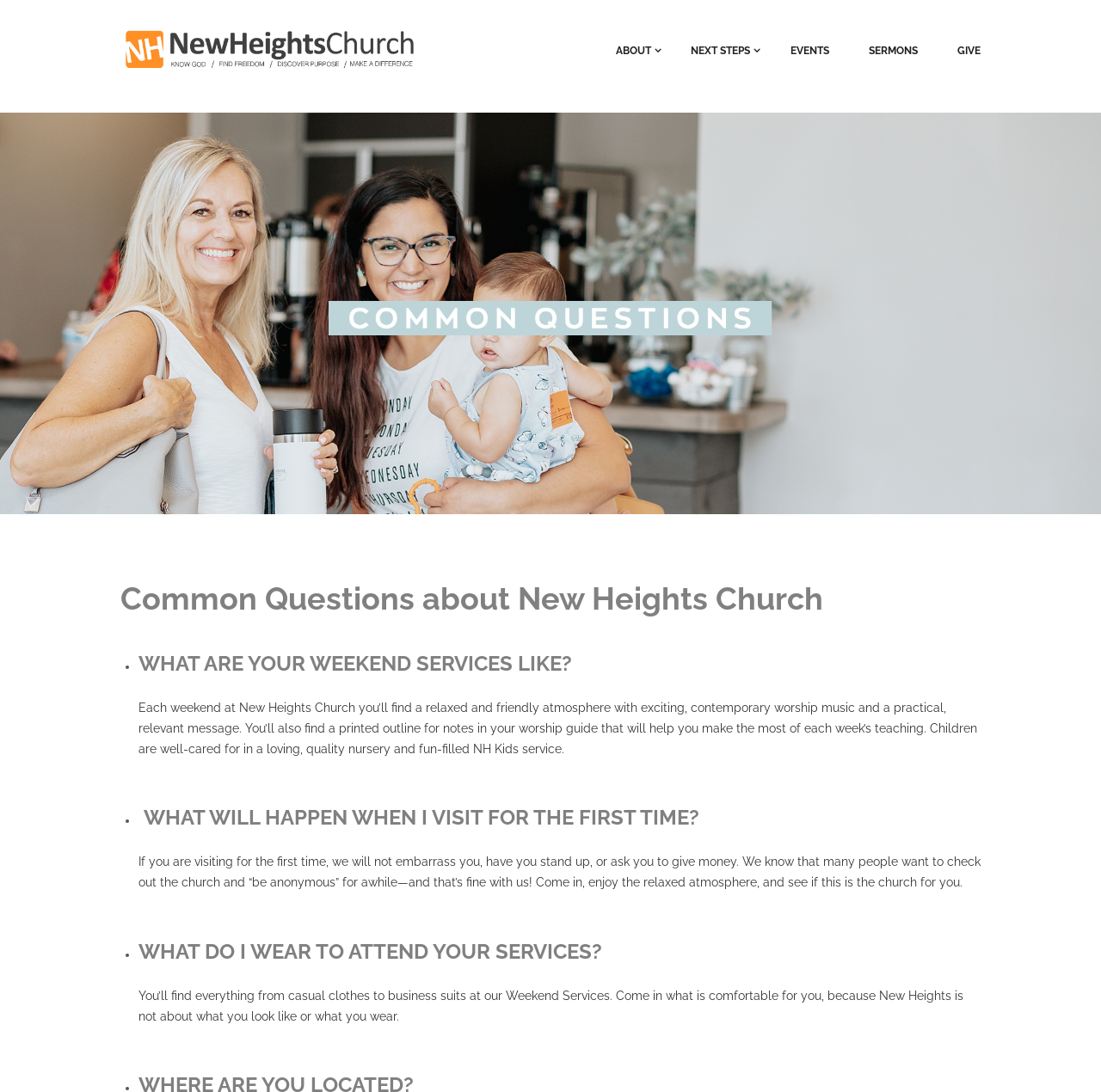What is the purpose of the printed outline in the worship guide?
Give a detailed explanation using the information visible in the image.

The text states, 'You’ll also find a printed outline for notes in your worship guide that will help you make the most of each week’s teaching.' which suggests that the purpose of the printed outline is to help attendees make the most of each week's teaching.